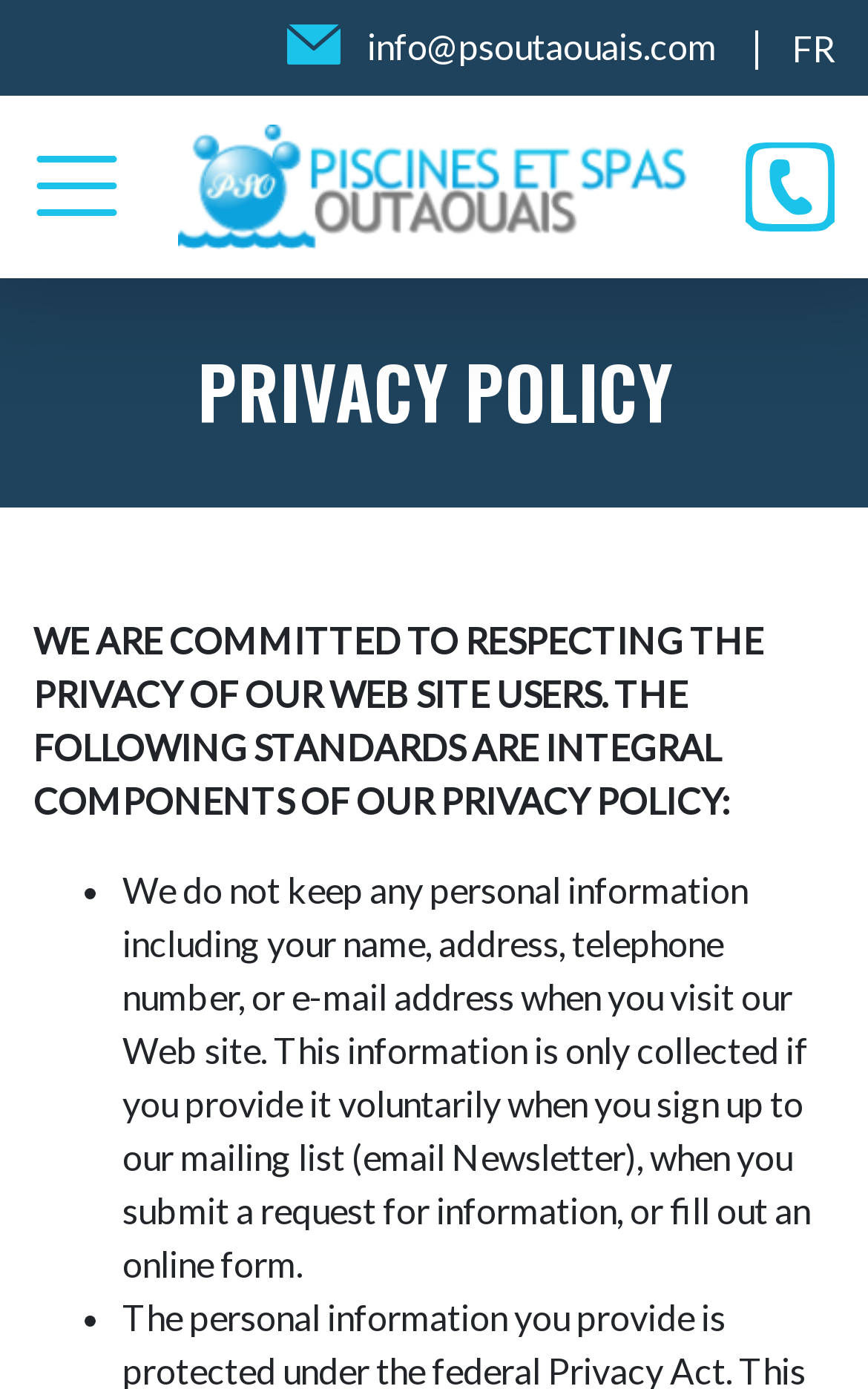Please determine the bounding box coordinates for the element with the description: "FR".

[0.913, 0.019, 0.962, 0.05]